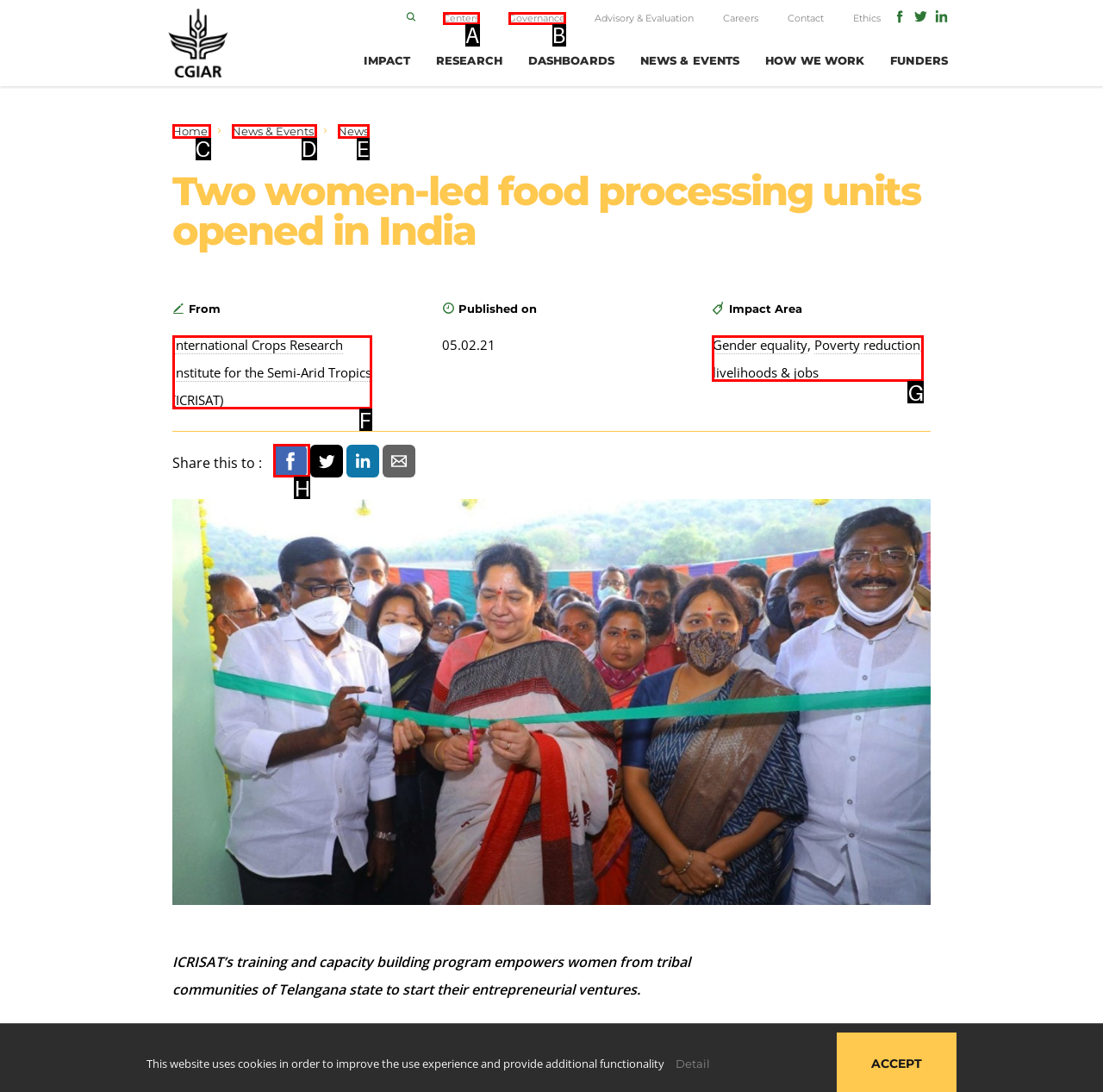Identify the appropriate choice to fulfill this task: Share this to social media
Respond with the letter corresponding to the correct option.

H